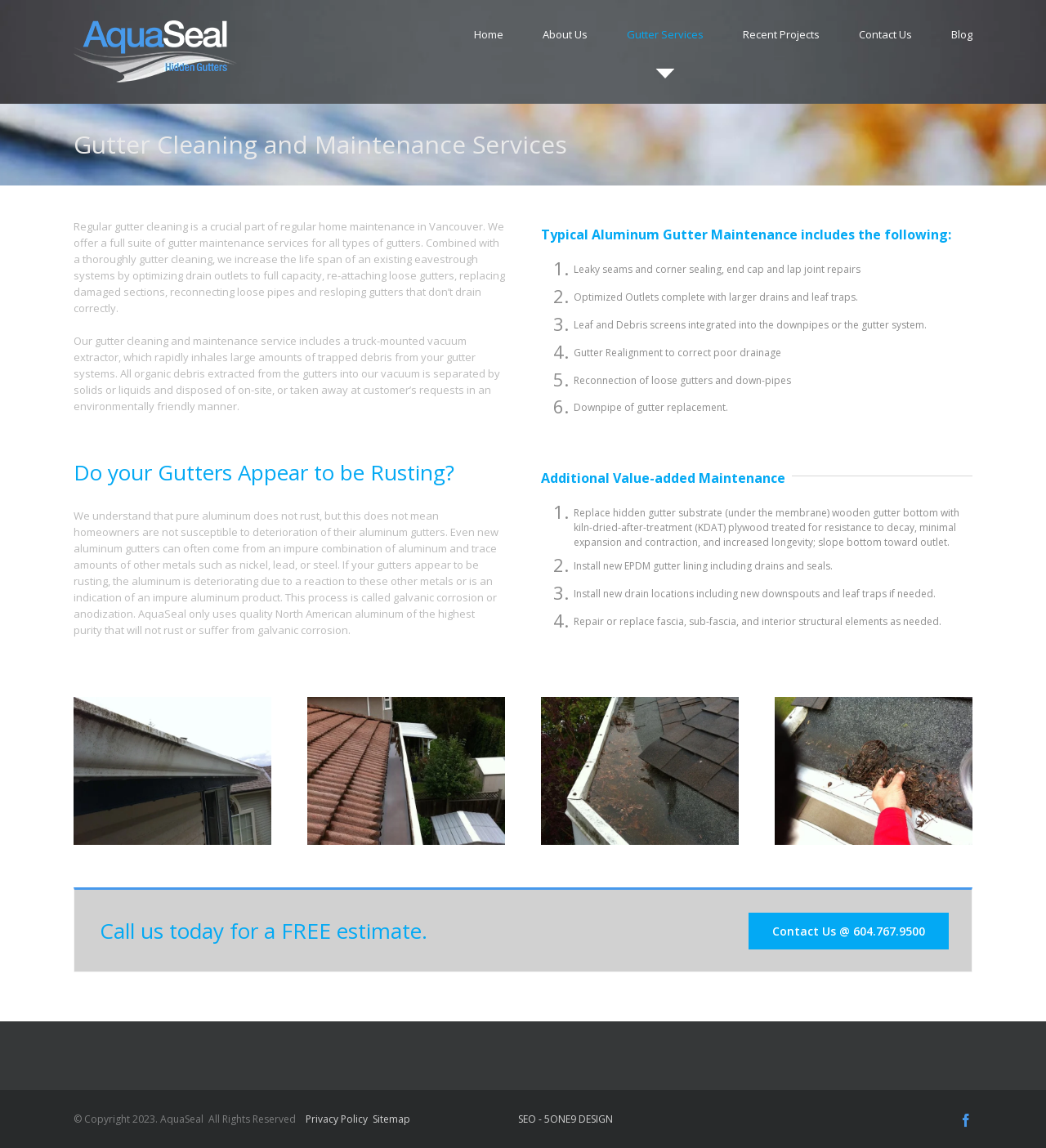Please identify the bounding box coordinates of the element on the webpage that should be clicked to follow this instruction: "Click the 'Gutter Services' link". The bounding box coordinates should be given as four float numbers between 0 and 1, formatted as [left, top, right, bottom].

[0.599, 0.0, 0.673, 0.06]